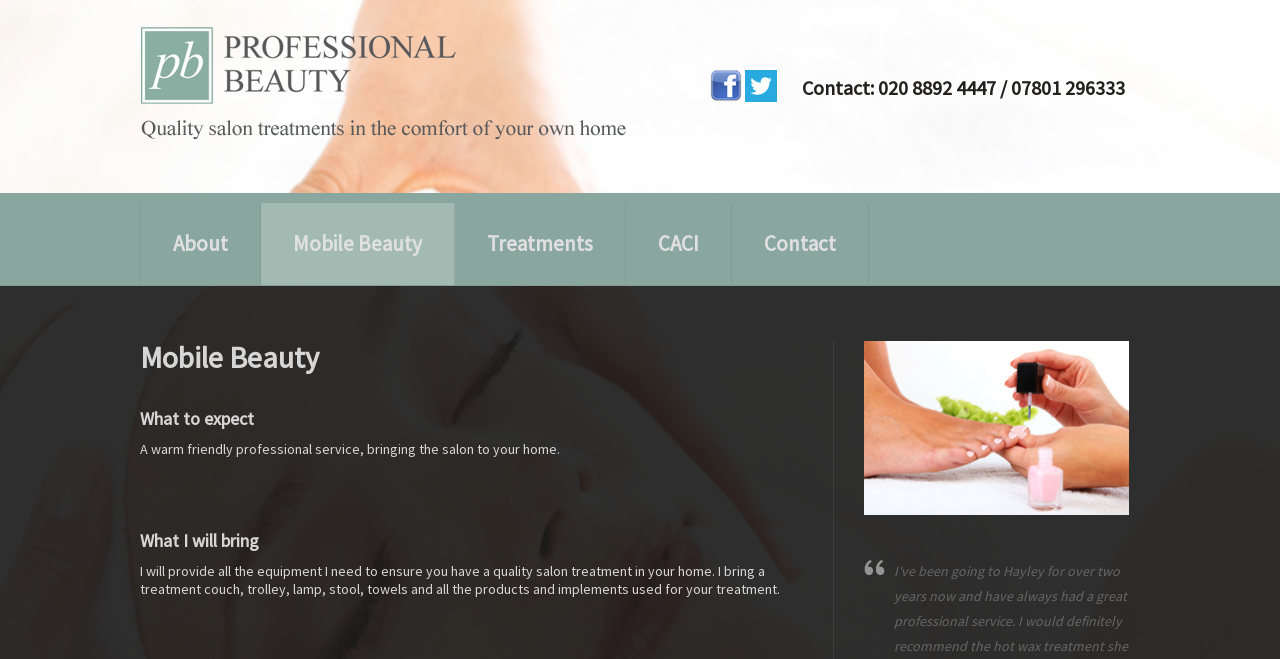What does the therapist bring to the treatment?
Carefully examine the image and provide a detailed answer to the question.

According to the webpage, the therapist brings all the necessary equipment and products to ensure a quality salon treatment in the customer's home. This includes a treatment couch, trolley, lamp, stool, towels, and other implements.